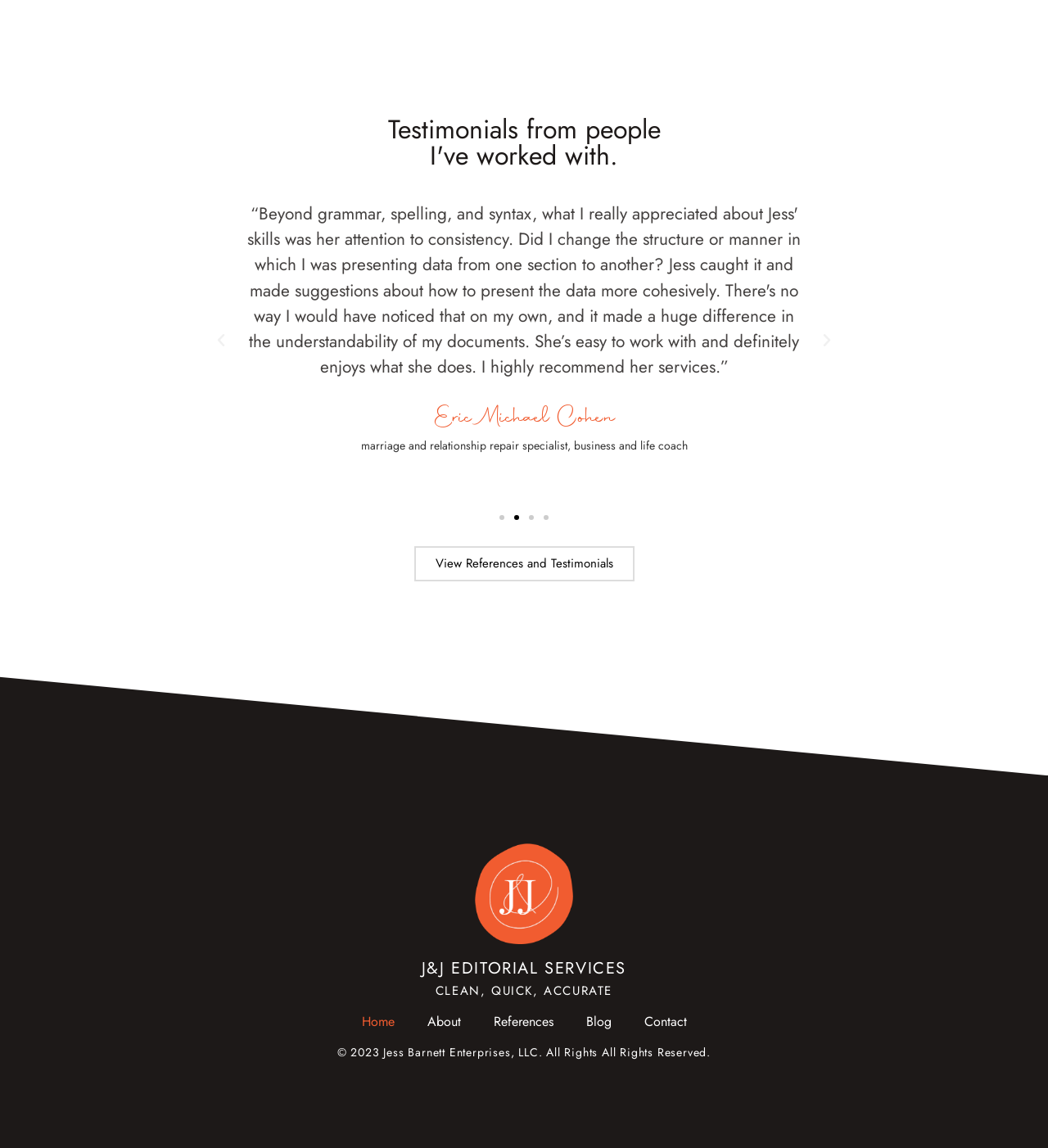Answer the question in one word or a short phrase:
What is the profession of Thomas Dodson?

Web and discovery librarian